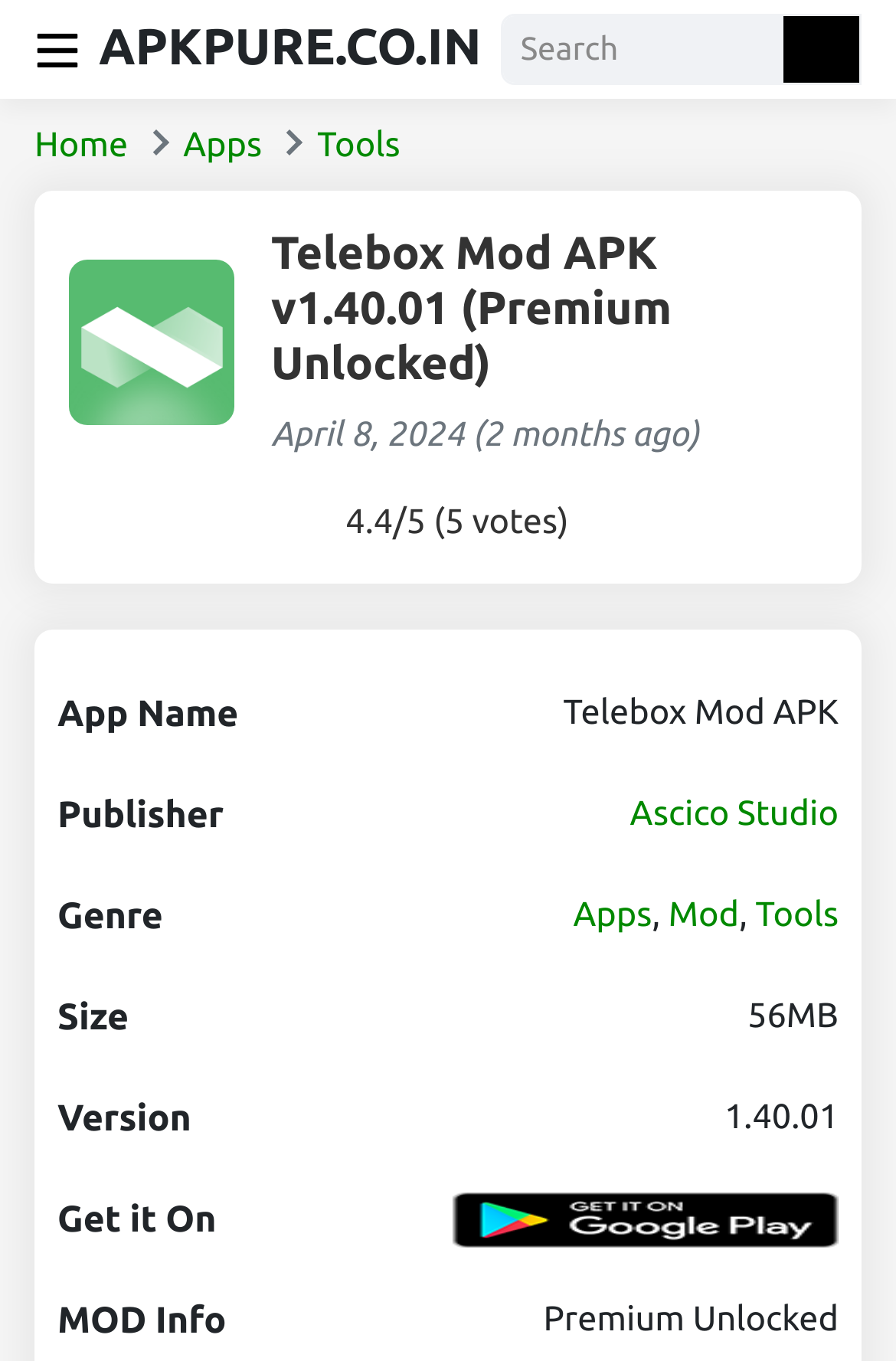Generate a detailed explanation of the webpage's features and information.

The webpage is about Telebox Mod APK, a cloud storage app. At the top left, there is a button with an image, and next to it, a heading "APKPURE.CO.IN" with a link to the same text. On the top right, there is a search textbox and a button with an image.

Below the top section, there is a large heading "Telebox Mod APK v1.40.01 (Premium Unlocked)" with a time stamp "April 8, 2024 (2 months ago)" below it. To the right of the heading, there is a rating "4.4/5 (5 votes)".

The main content of the page is organized into a table with several rows. Each row has a row header on the left and a grid cell on the right. The rows contain information about the app, including its name, publisher, genre, size, version, and where to get it. The publisher, genre, and where to get it sections contain links to more information.

There are several images on the page, including a logo at the top left, an image in the search button, and an image in the "Get it On" section that appears to be a Google Play logo.